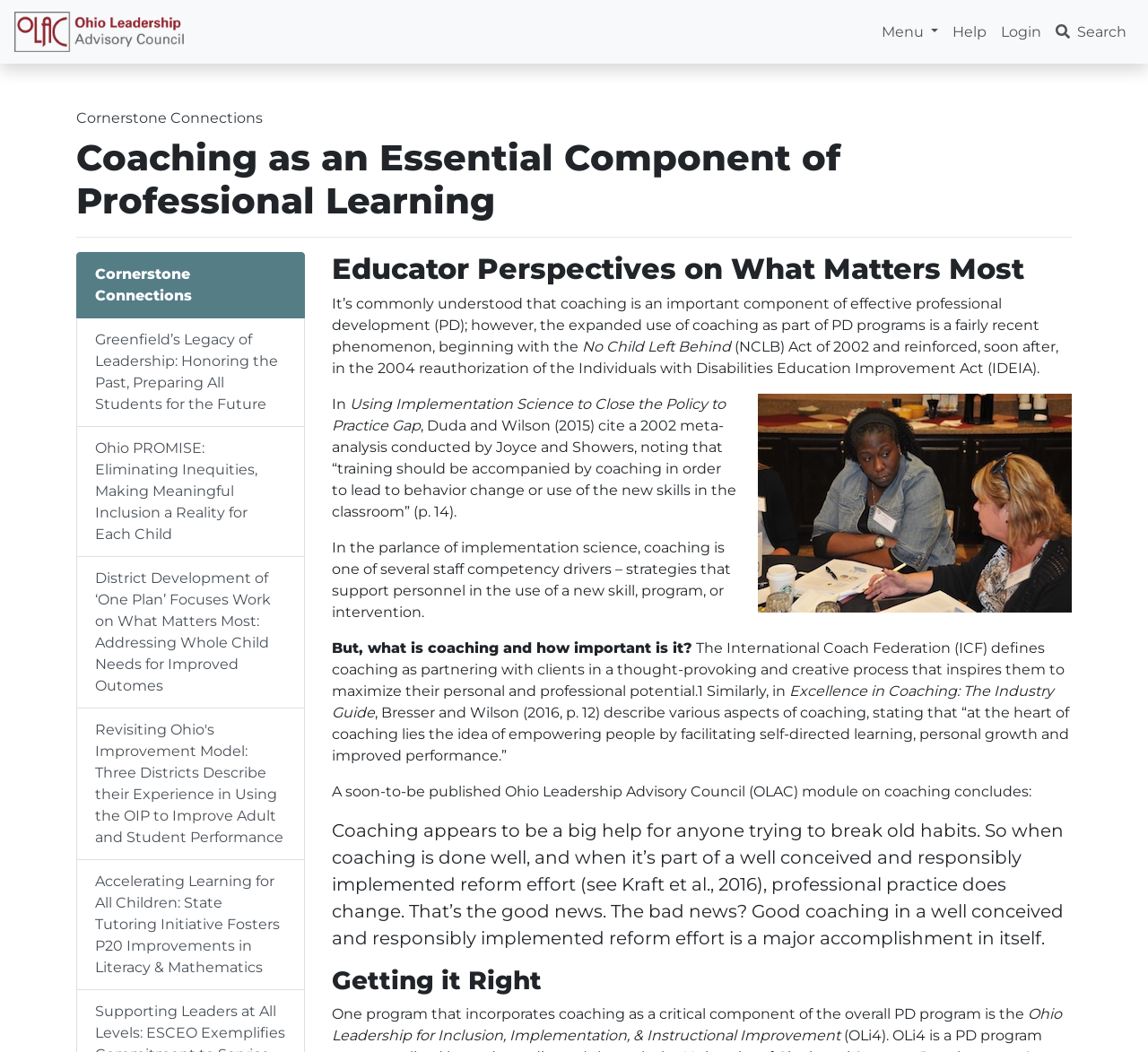For the element described, predict the bounding box coordinates as (top-left x, top-left y, bottom-right x, bottom-right y). All values should be between 0 and 1. Element description: #Thriller

None